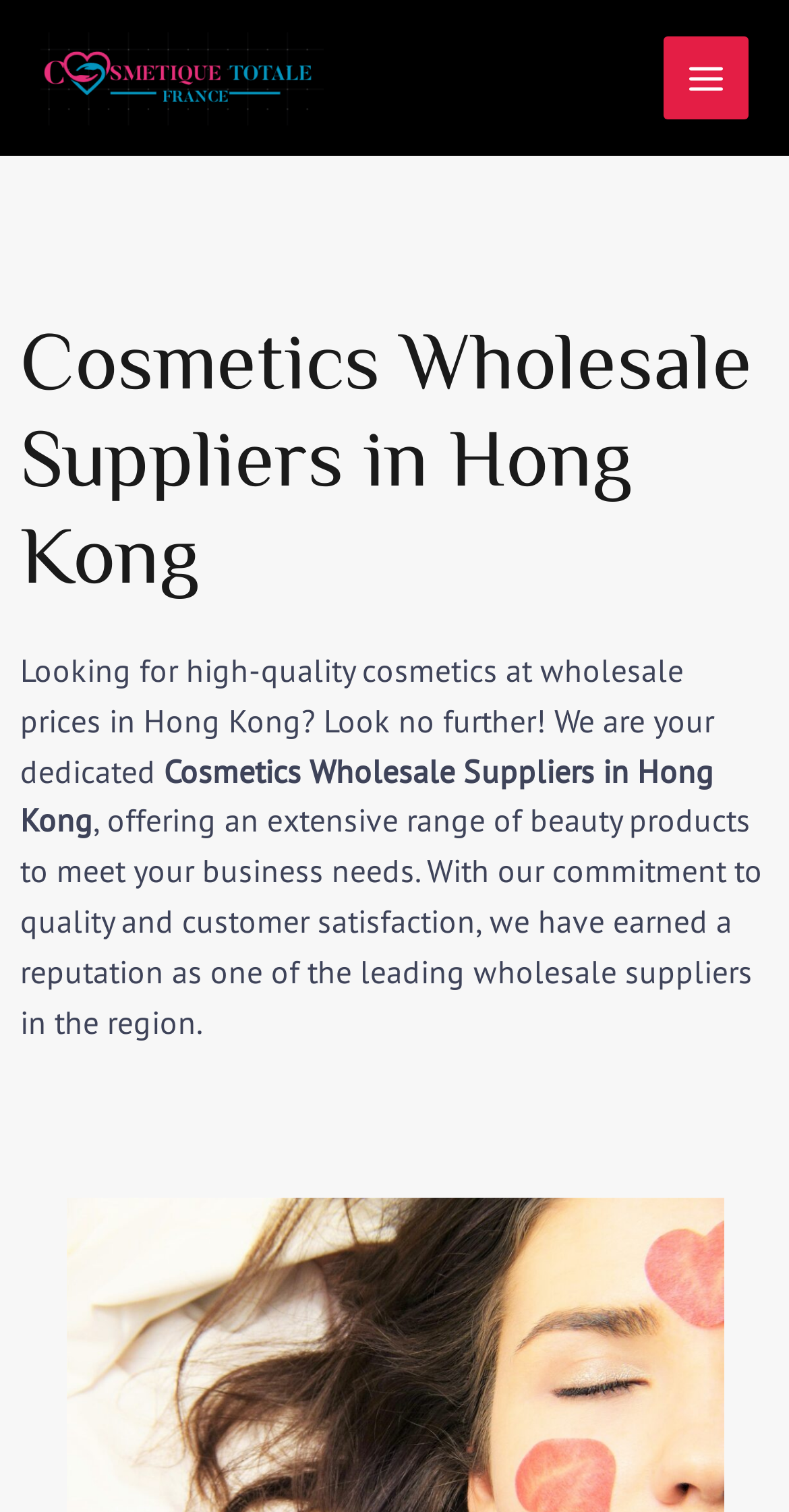Respond with a single word or short phrase to the following question: 
What is the commitment of the company?

Quality and customer satisfaction